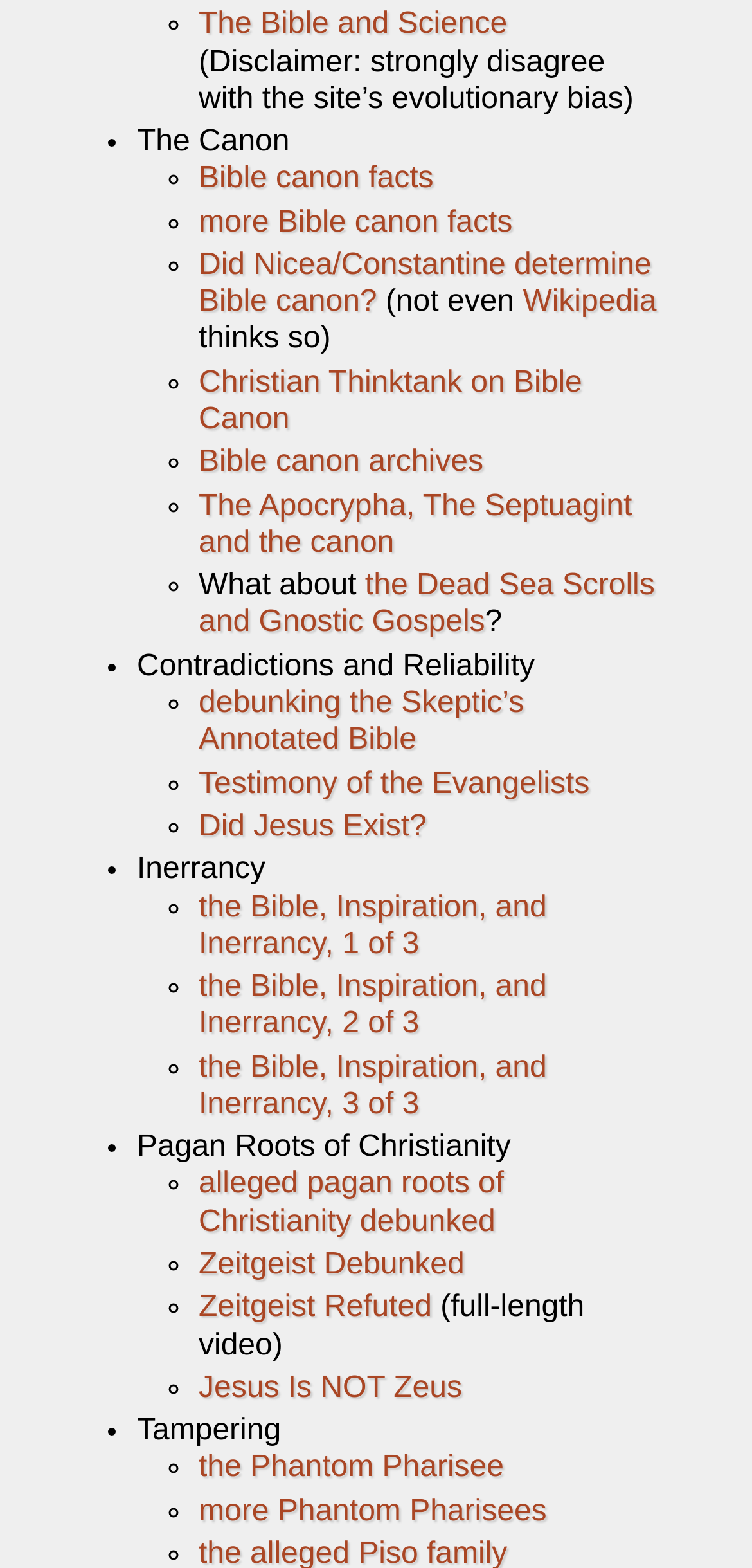Refer to the image and answer the question with as much detail as possible: What is the topic of the link 'Pagan Roots of Christianity'?

The link 'Pagan Roots of Christianity' is related to the topic of Christianity's origins and the potential influence of pagan beliefs on Christianity, as indicated by the static text element with the description 'Pagan Roots of Christianity'.